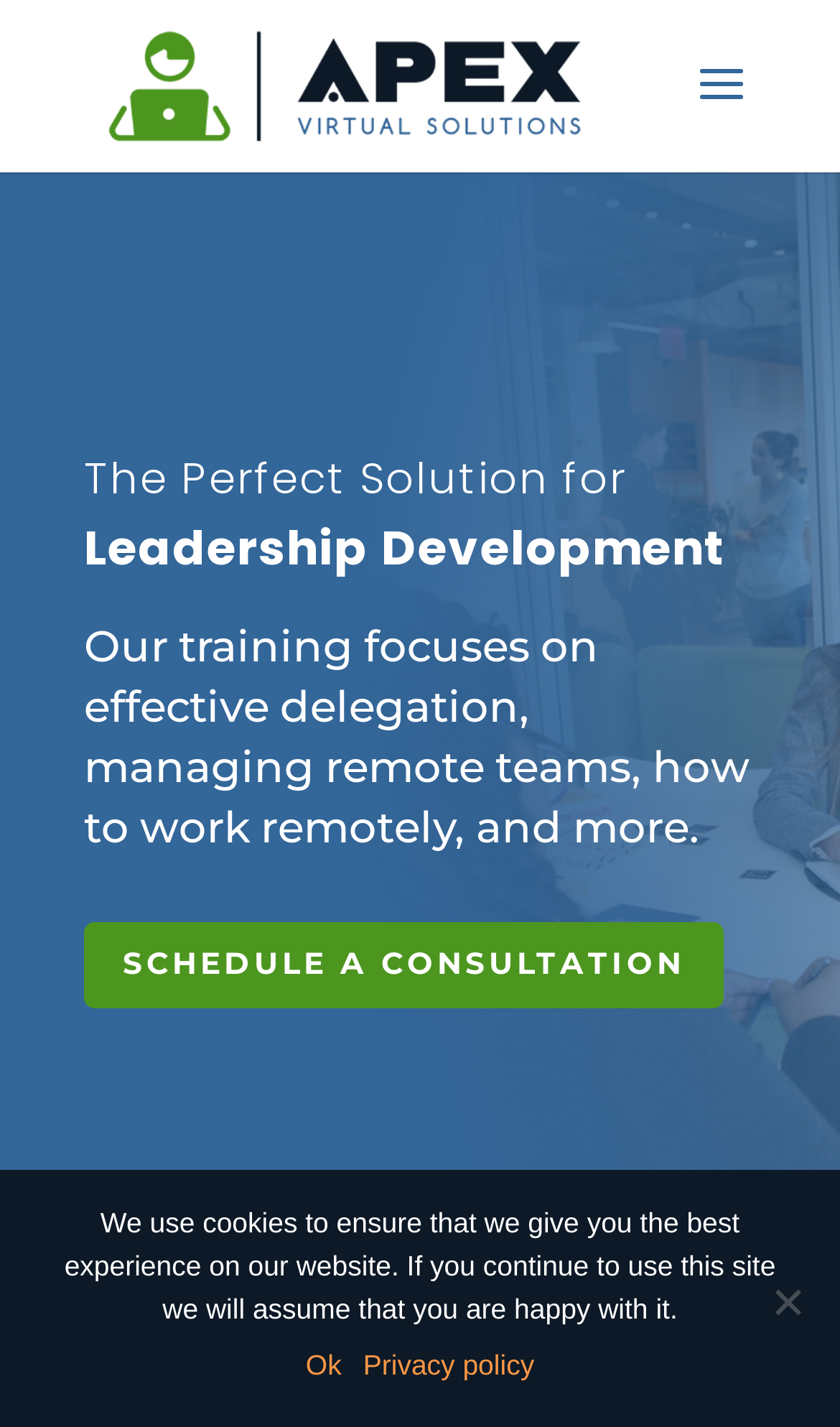Give a succinct answer to this question in a single word or phrase: 
What can be scheduled?

A consultation